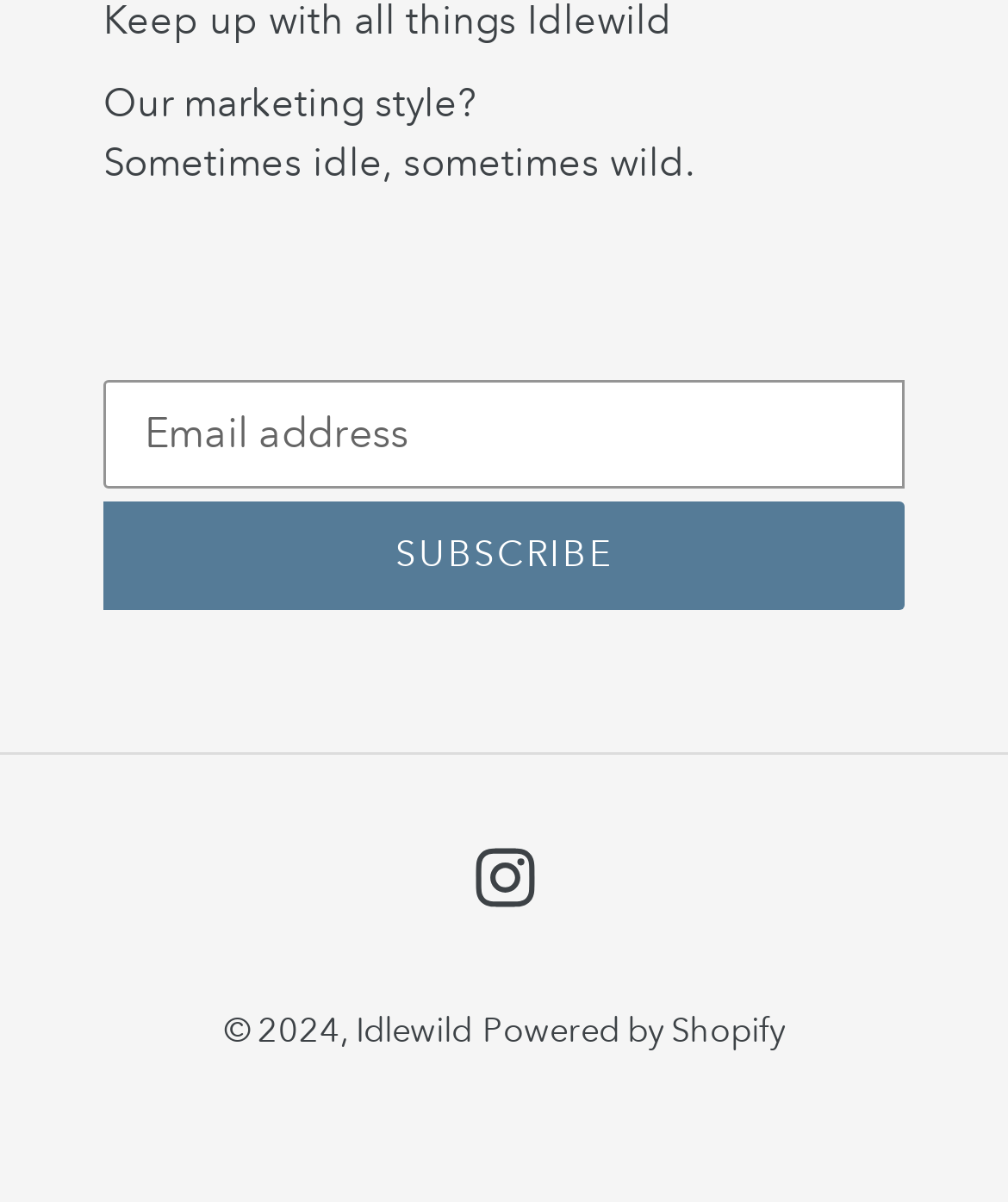Utilize the information from the image to answer the question in detail:
What is the purpose of the textbox?

The question is asking about the purpose of the textbox on the webpage. By looking at the textbox element with the text 'Email address' and the required attribute set to True, we can infer that the purpose of the textbox is to enter an email address.